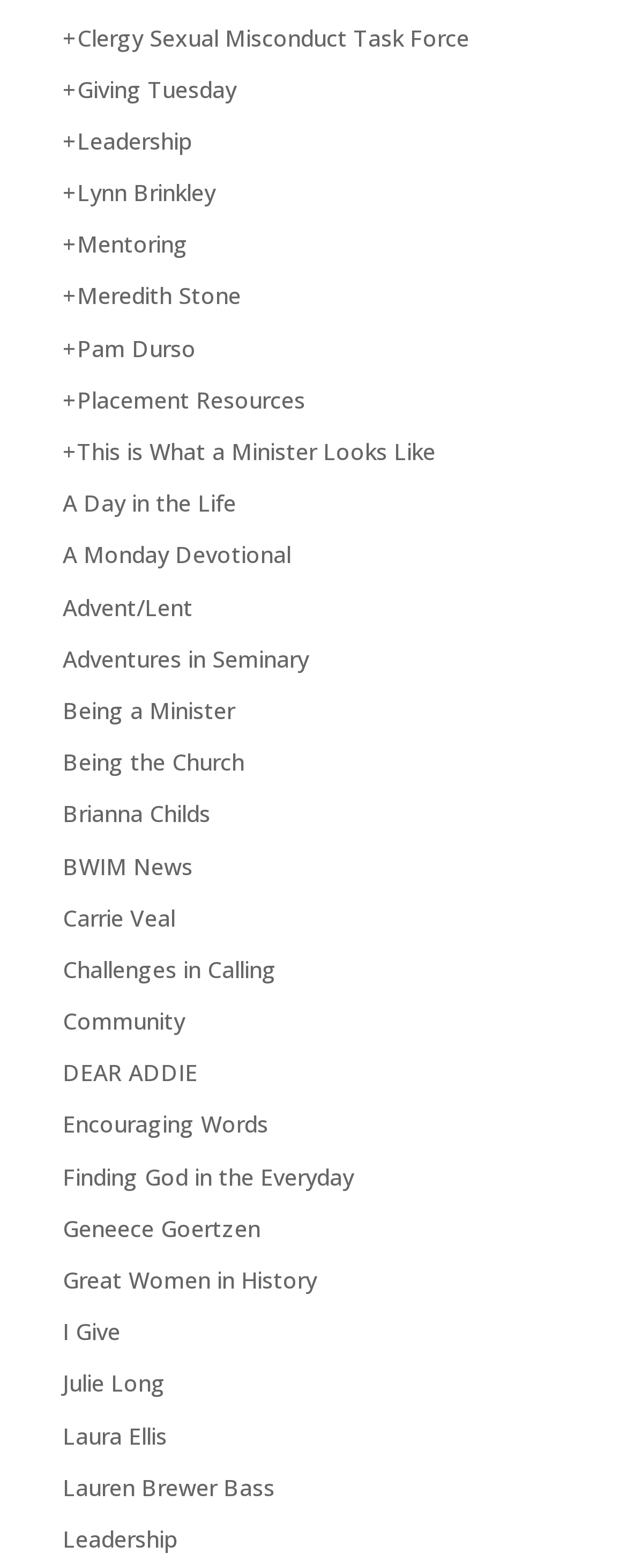Is the webpage organized alphabetically?
Using the image, respond with a single word or phrase.

Yes